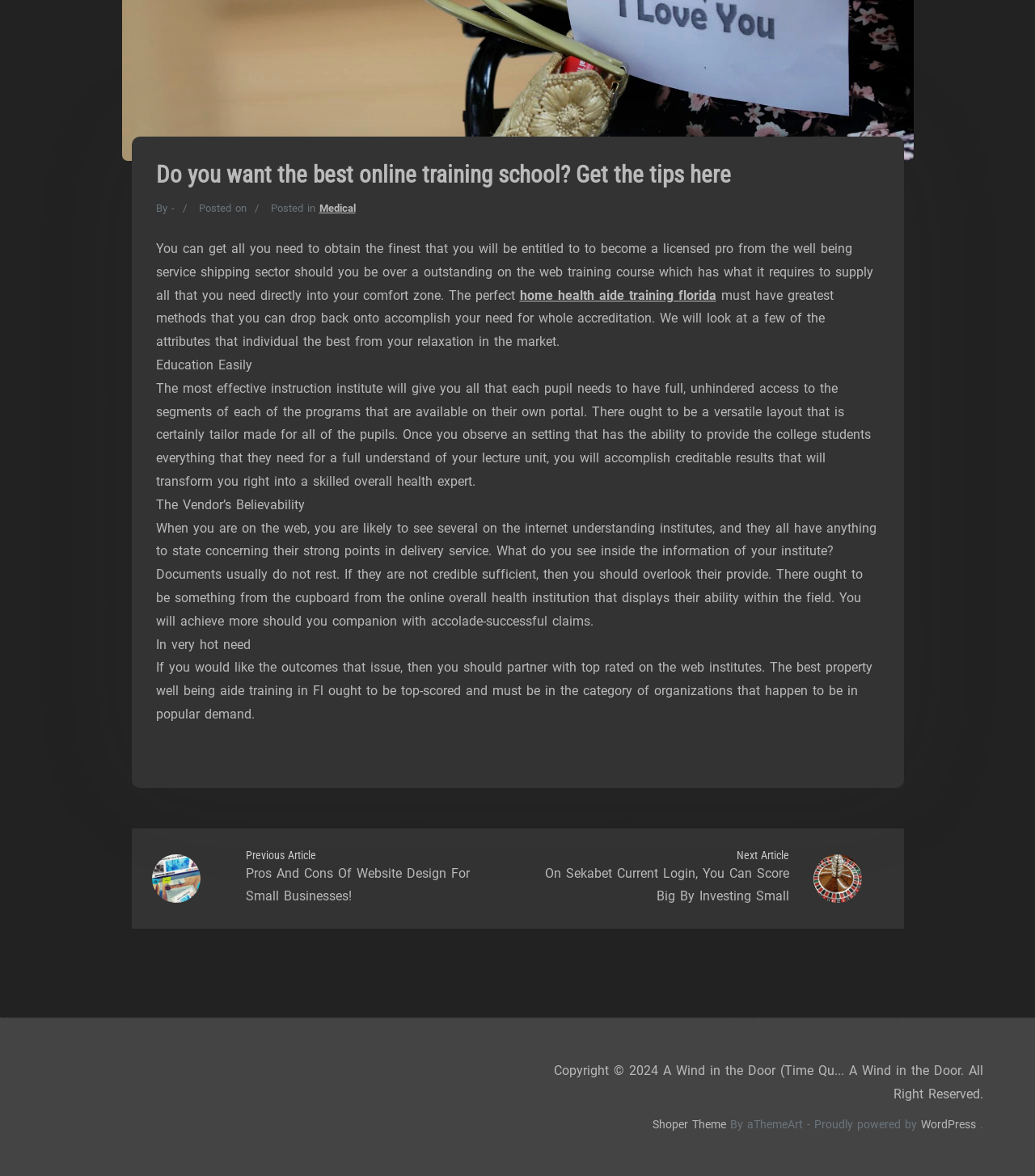Examine the screenshot and answer the question in as much detail as possible: What is the topic of the article?

The topic of the article can be determined by reading the heading 'Do you want the best online training school? Get the tips here' and the subsequent paragraphs that discuss the importance of choosing the right online training school for becoming a licensed professional in the health service shipping sector.